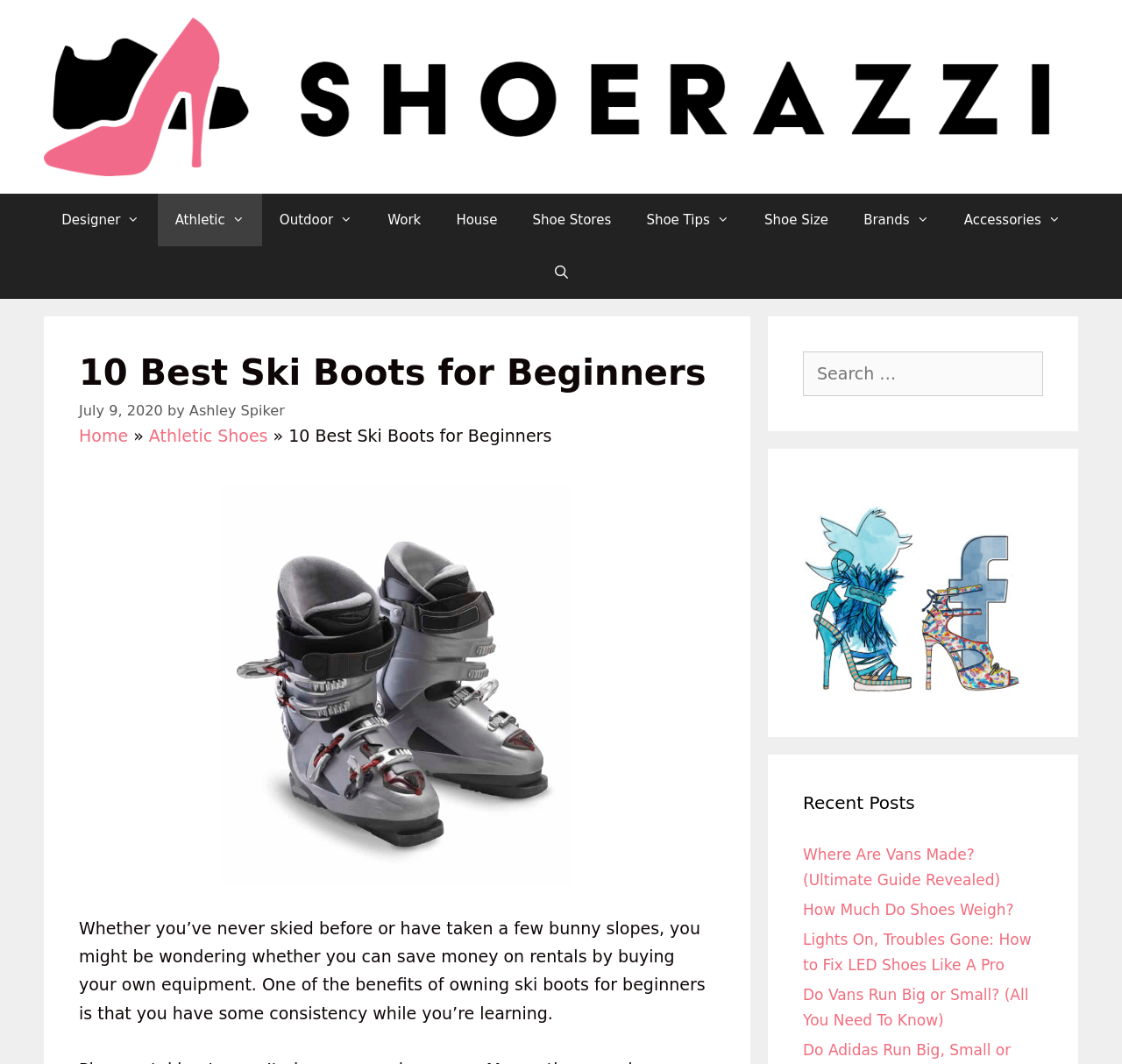Utilize the details in the image to thoroughly answer the following question: What is the purpose of owning ski boots for beginners?

According to the webpage, one of the benefits of owning ski boots for beginners is that it provides consistency while learning, as mentioned in the introductory paragraph.